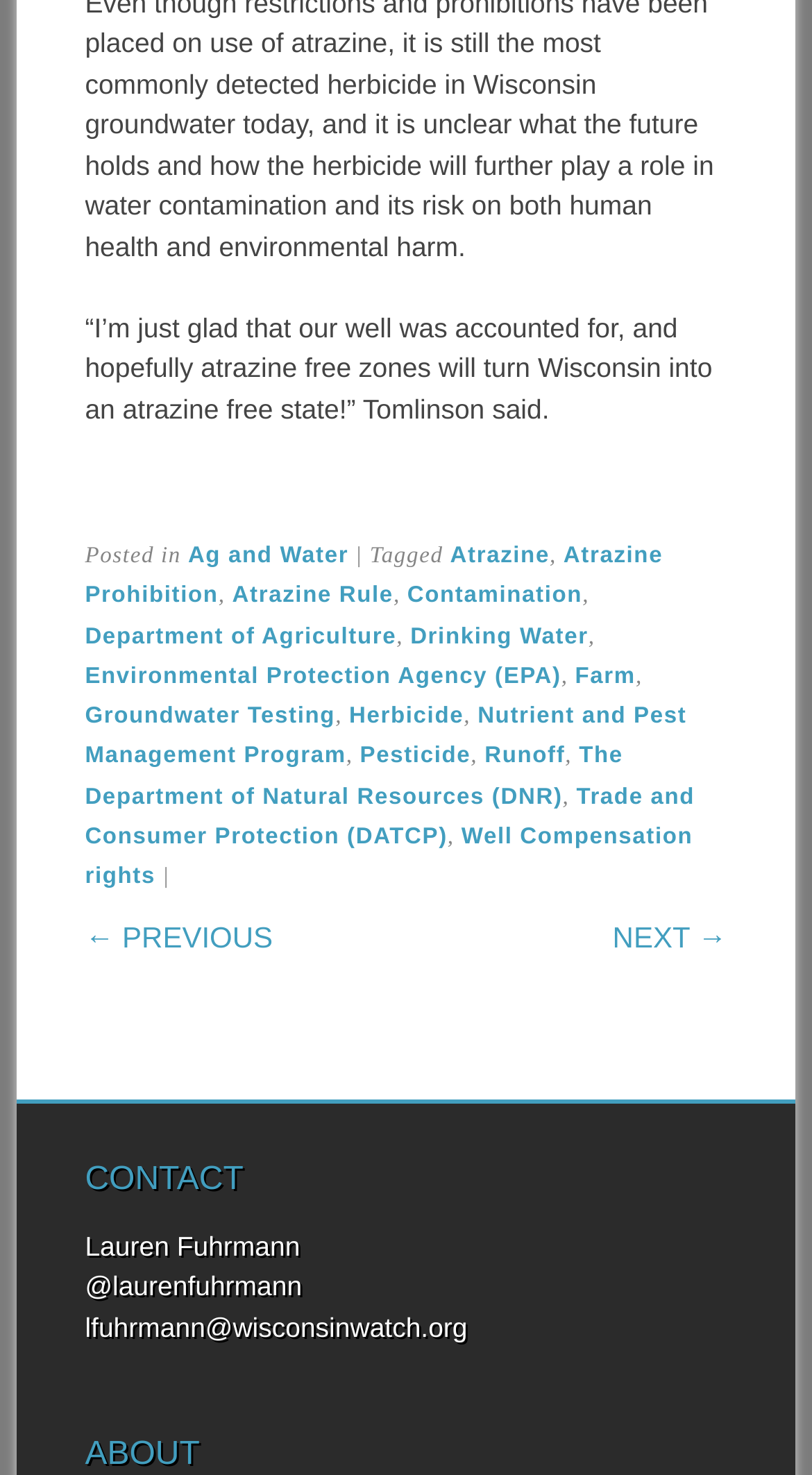What is the category of the article?
Based on the content of the image, thoroughly explain and answer the question.

The category of the article can be found in the FooterAsNonLandmark element with ID 56, where the link with ID 156 mentions 'Ag and Water', which is likely to be the category of the article.